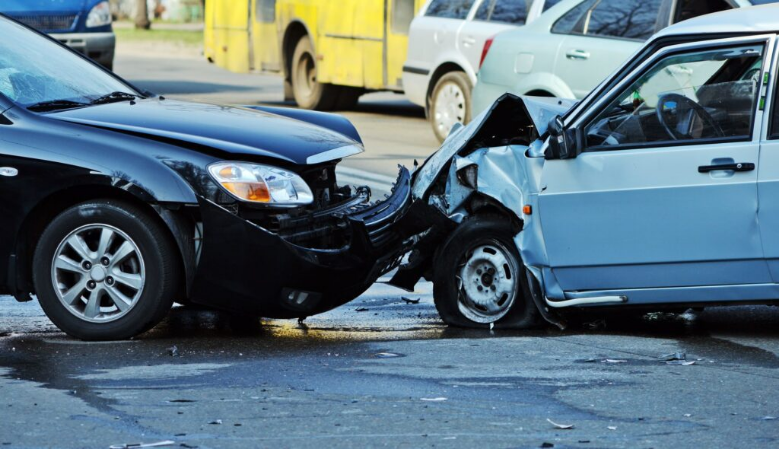Give a detailed account of the visual content in the image.

The image depicts a serious car collision between two vehicles at an intersection, highlighting the aftermath of a car accident. The black car is positioned at an angle, with significant front-end damage, while the light blue car shows severe deformation to its front section, indicating a substantial impact. Shards of glass and debris litter the roadway, underscoring the chaotic scene typical of such incidents. In the background, other vehicles can be seen, suggesting a bustling environment where accidents can occur unexpectedly. This imagery serves as a visual reminder of the importance of road safety and the potential consequences of negligence while driving.